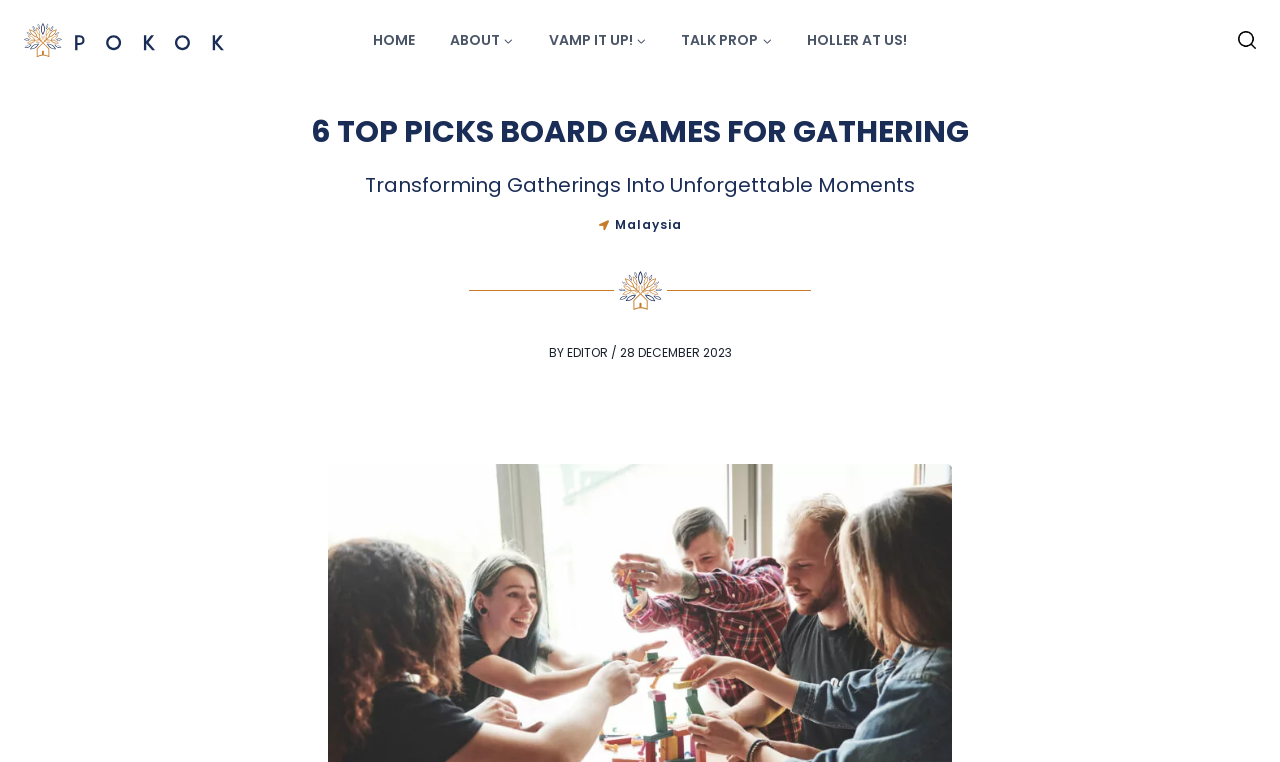Identify the coordinates of the bounding box for the element that must be clicked to accomplish the instruction: "search for something".

[0.967, 0.041, 0.981, 0.064]